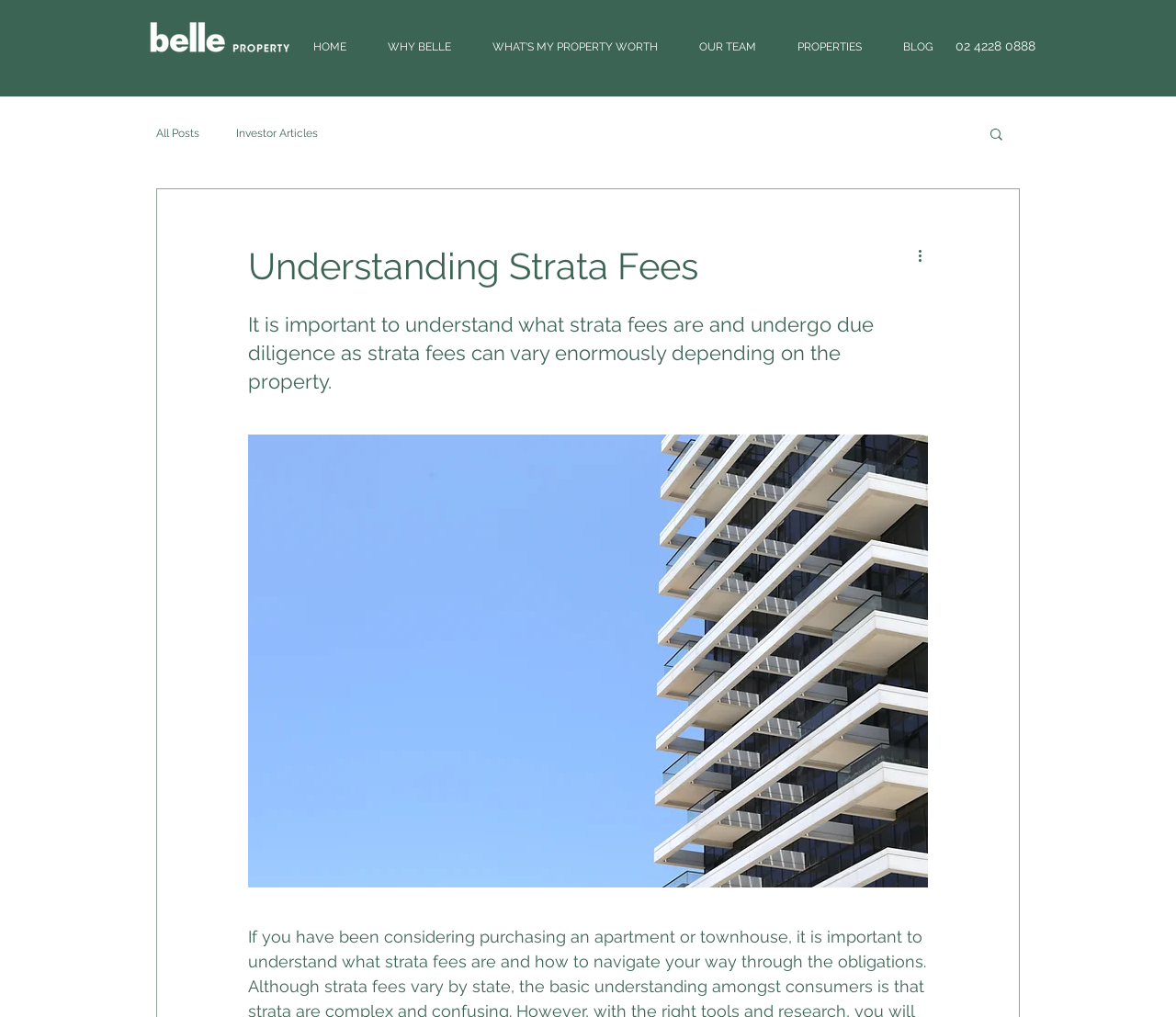Please determine the headline of the webpage and provide its content.

02 4228 0888